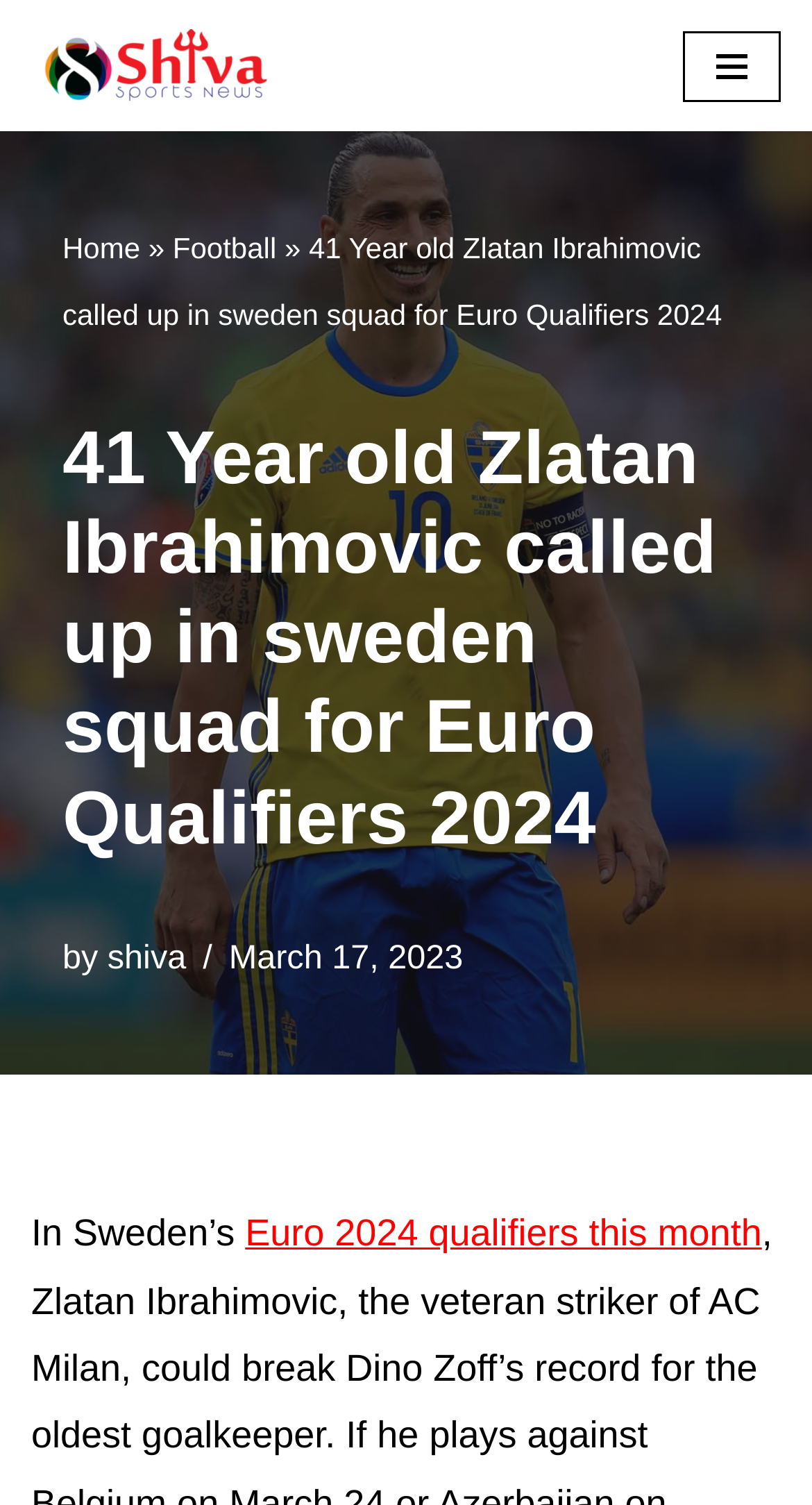Create a full and detailed caption for the entire webpage.

The webpage appears to be a news article from Shiva Sports News, with a focus on football. At the top left of the page, there is a link to skip to the content, followed by a link to the Shiva Sports News homepage with a description of the website. To the right of these links, there is a navigation menu button.

Below these elements, there is a navigation bar with breadcrumbs, showing the path "Home » Football" leading to the current article. The title of the article, "41 Year old Zlatan Ibrahimovic called up in sweden squad for Euro Qualifiers 2024", is displayed prominently in the middle of the page.

Underneath the title, there is a byline with the author's name, "shiva", and a timestamp showing the date "March 17, 2023". The main content of the article begins with the sentence "In Sweden’s Euro 2024 qualifiers this month", which is a continuation of the meta description. The article likely discusses Zlatan Ibrahimovic's potential to break Dino Zoff's record for the oldest goalkeeper in Sweden's Euro 2024 qualifiers.